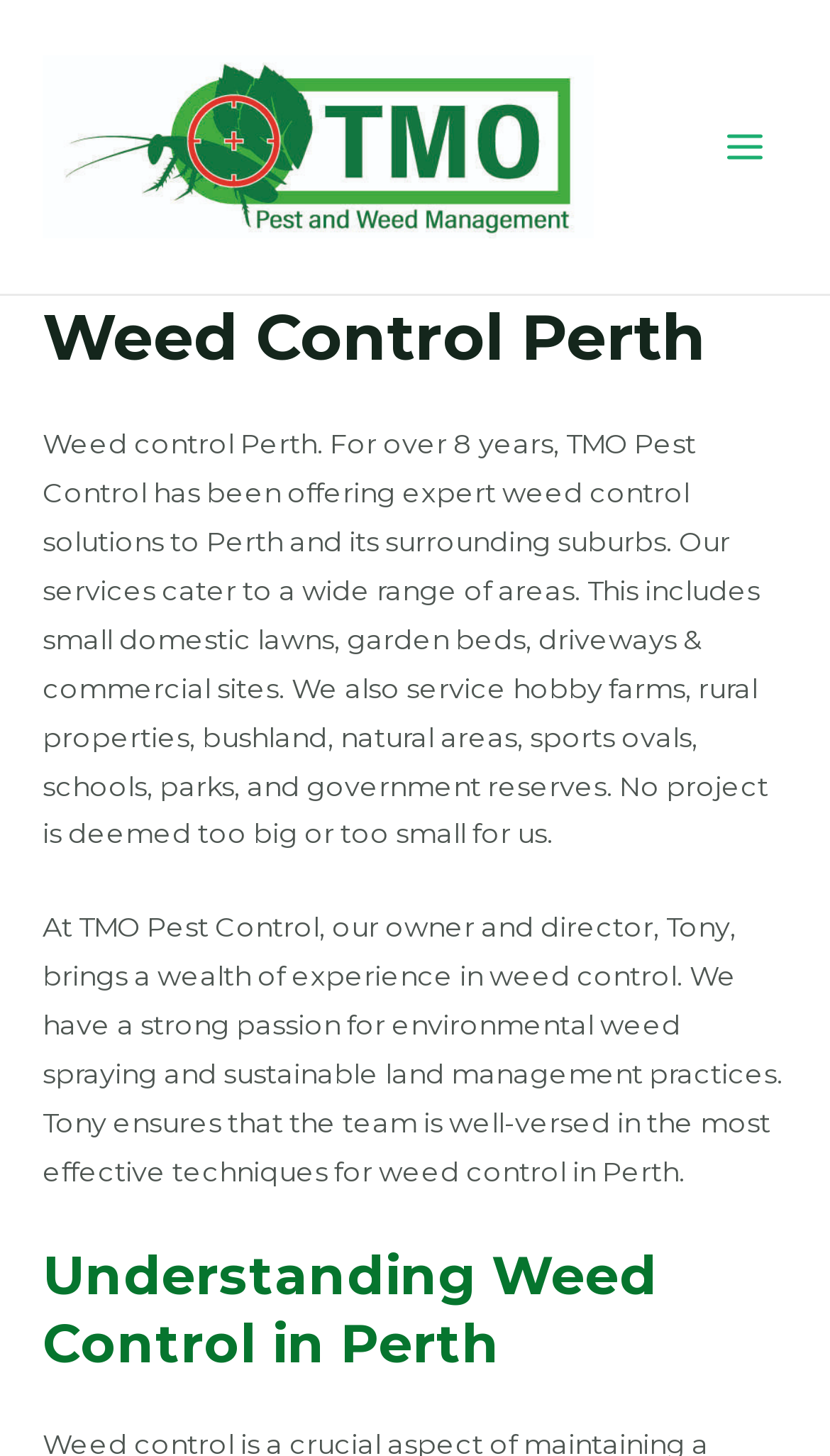Create a detailed narrative of the webpage’s visual and textual elements.

The webpage is about weed control services in Perth, specifically highlighting the expertise of TMO Pest Control Perth. At the top left of the page, there is a link to "Pest control Perth" accompanied by an image with the same name. Below this, there is a main menu button on the top right corner of the page.

The main content of the page is divided into sections, with a heading "Weed Control Perth" at the top. This is followed by a paragraph of text that describes the services offered by TMO Pest Control, including the areas they cater to, such as domestic lawns, garden beds, and commercial sites. 

Further down, there is another paragraph that introduces the owner and director of TMO Pest Control, Tony, and highlights his experience and passion for environmental weed spraying and sustainable land management practices. 

Finally, there is a heading "Understanding Weed Control in Perth" at the bottom of the page.